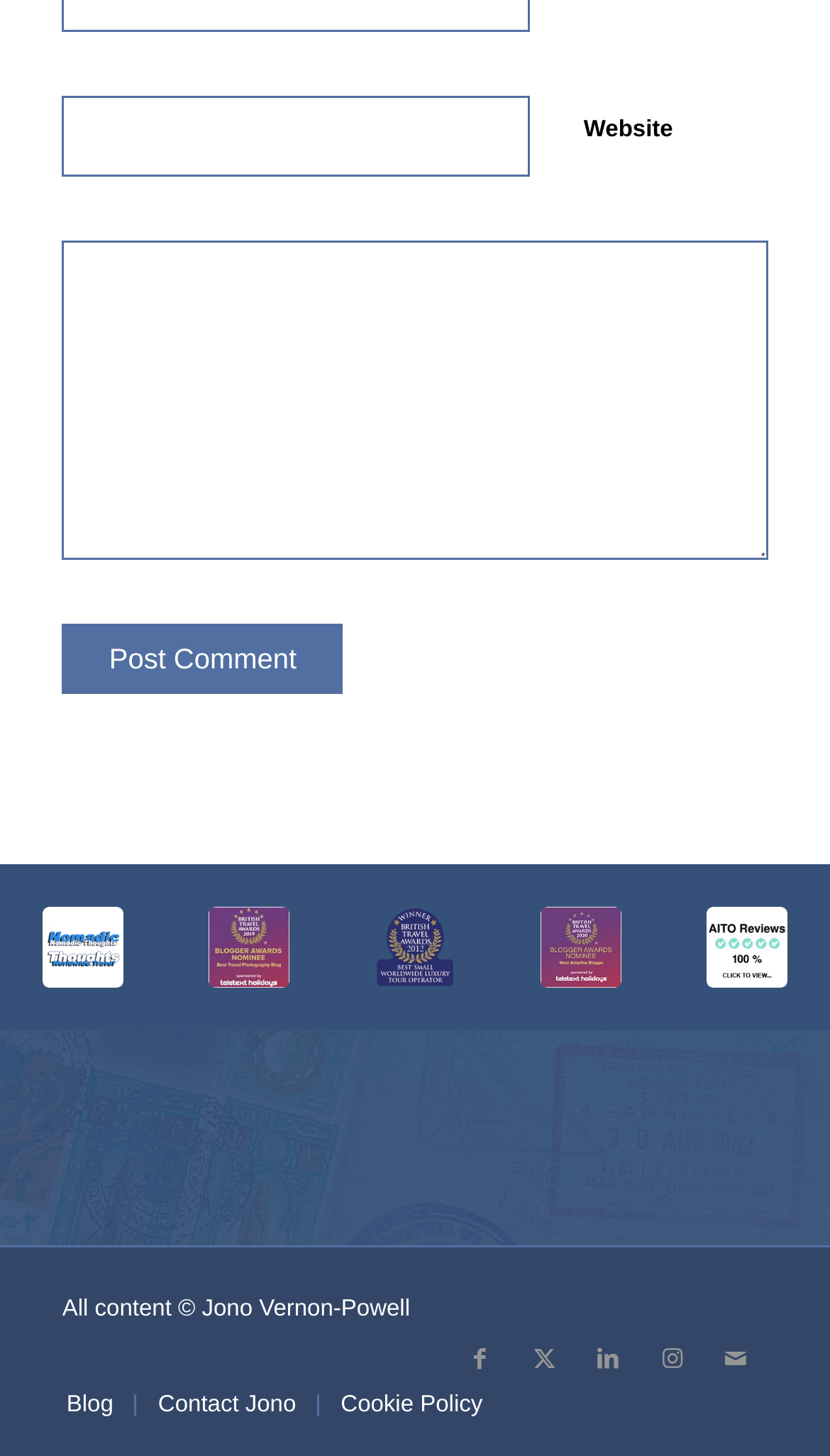Please answer the following question using a single word or phrase: What is the button below the textboxes?

Post Comment